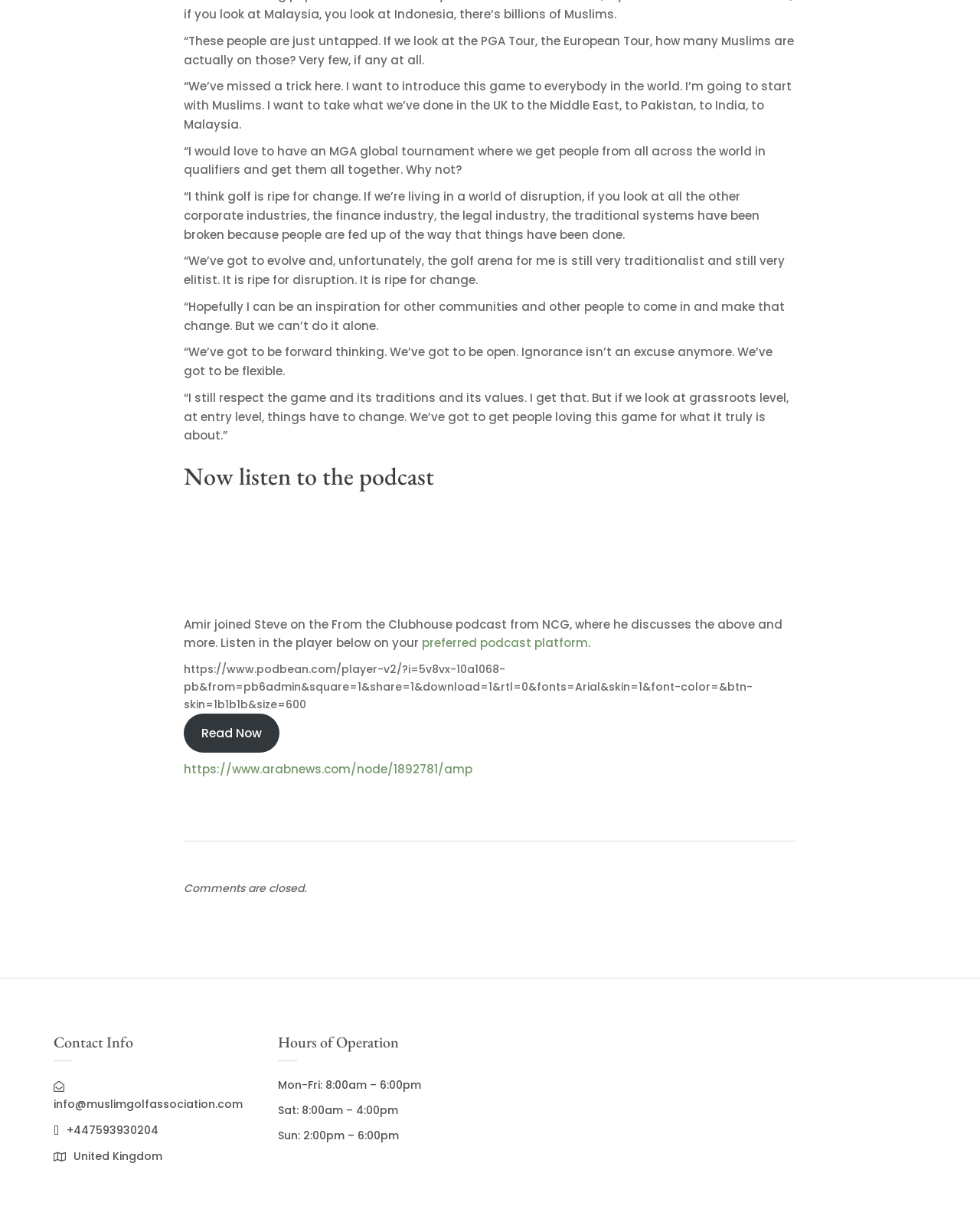Bounding box coordinates are specified in the format (top-left x, top-left y, bottom-right x, bottom-right y). All values are floating point numbers bounded between 0 and 1. Please provide the bounding box coordinate of the region this sentence describes: info@muslimgolfassociation.com

[0.055, 0.882, 0.248, 0.91]